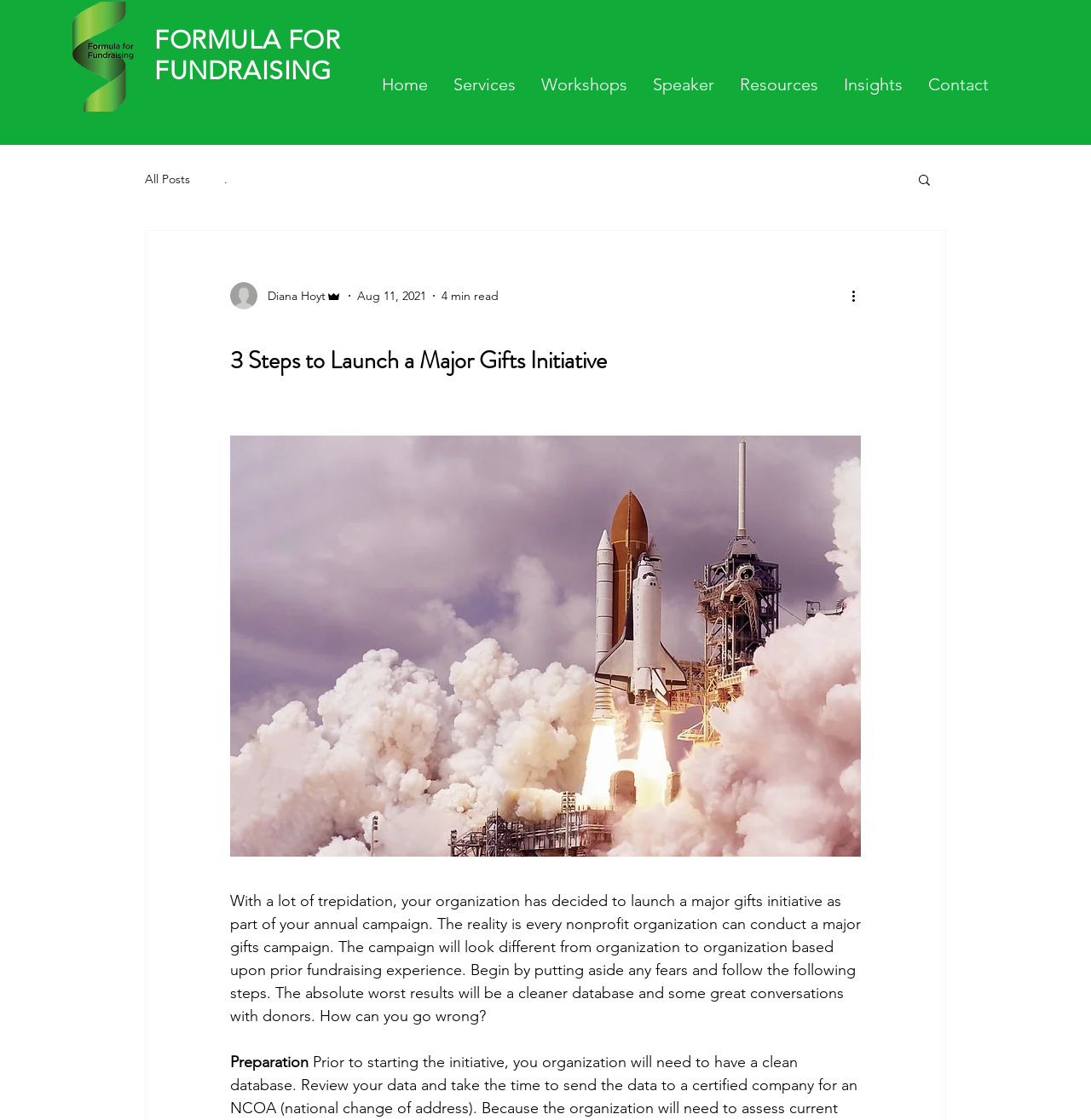Determine the bounding box coordinates for the clickable element to execute this instruction: "Click the More actions button". Provide the coordinates as four float numbers between 0 and 1, i.e., [left, top, right, bottom].

[0.778, 0.255, 0.797, 0.273]